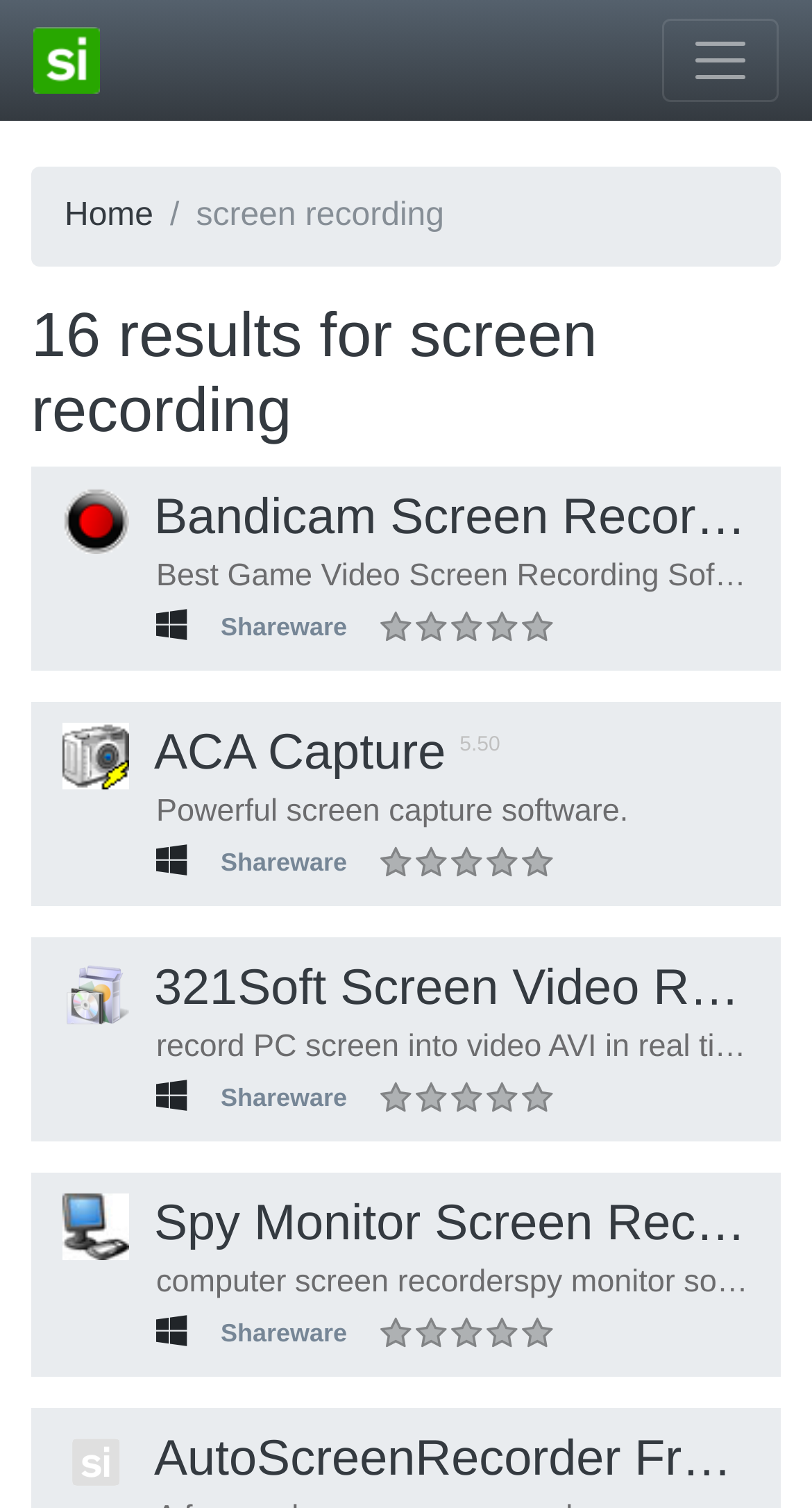Locate the bounding box of the user interface element based on this description: "Bandicam Screen Recorder".

[0.077, 0.325, 0.946, 0.362]